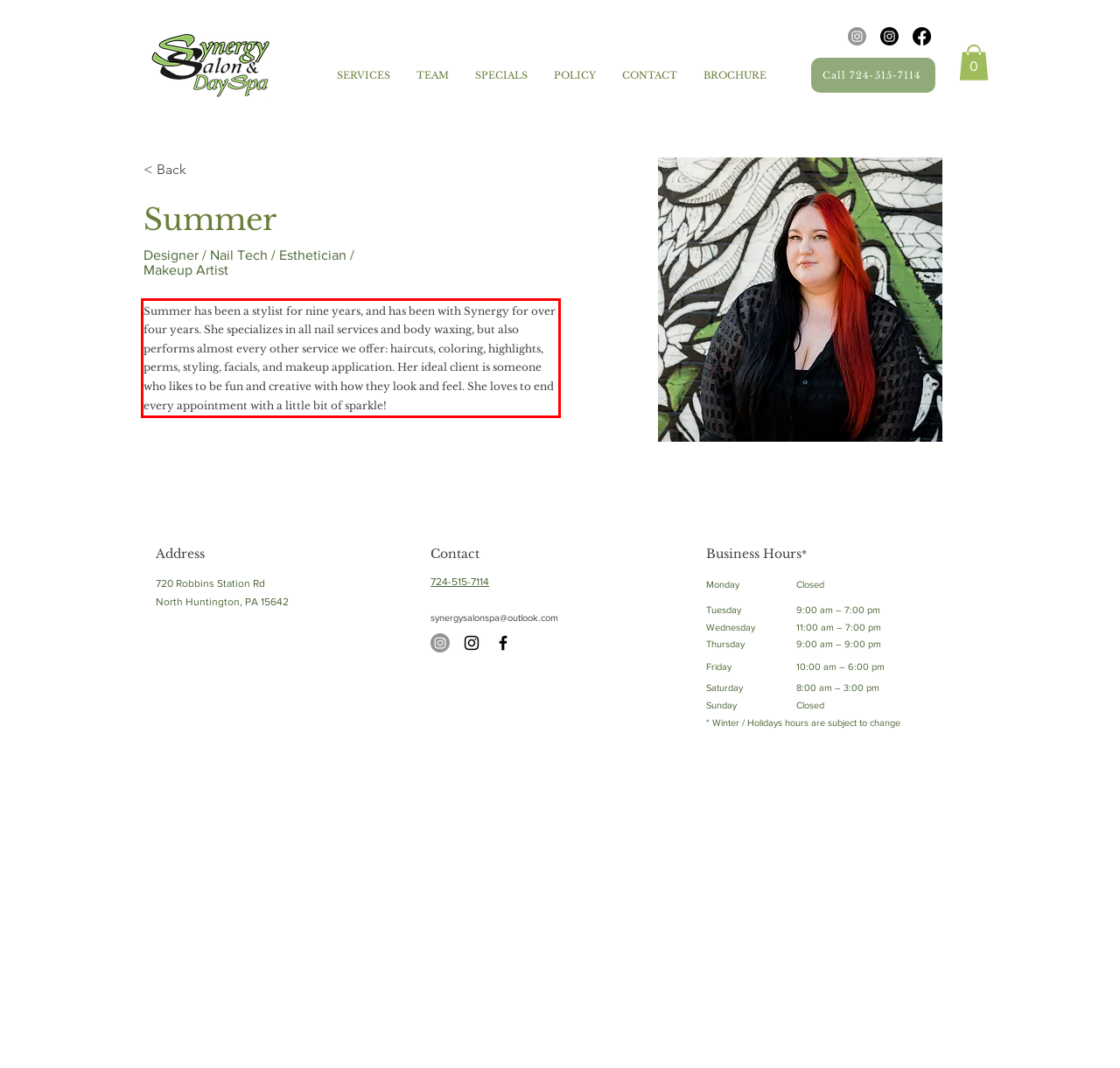Examine the webpage screenshot and use OCR to recognize and output the text within the red bounding box.

Summer has been a stylist for nine years, and has been with Synergy for over four years. She specializes in all nail services and body waxing, but also performs almost every other service we offer: haircuts, coloring, highlights, perms, styling, facials, and makeup application. Her ideal client is someone who likes to be fun and creative with how they look and feel. She loves to end every appointment with a little bit of sparkle!